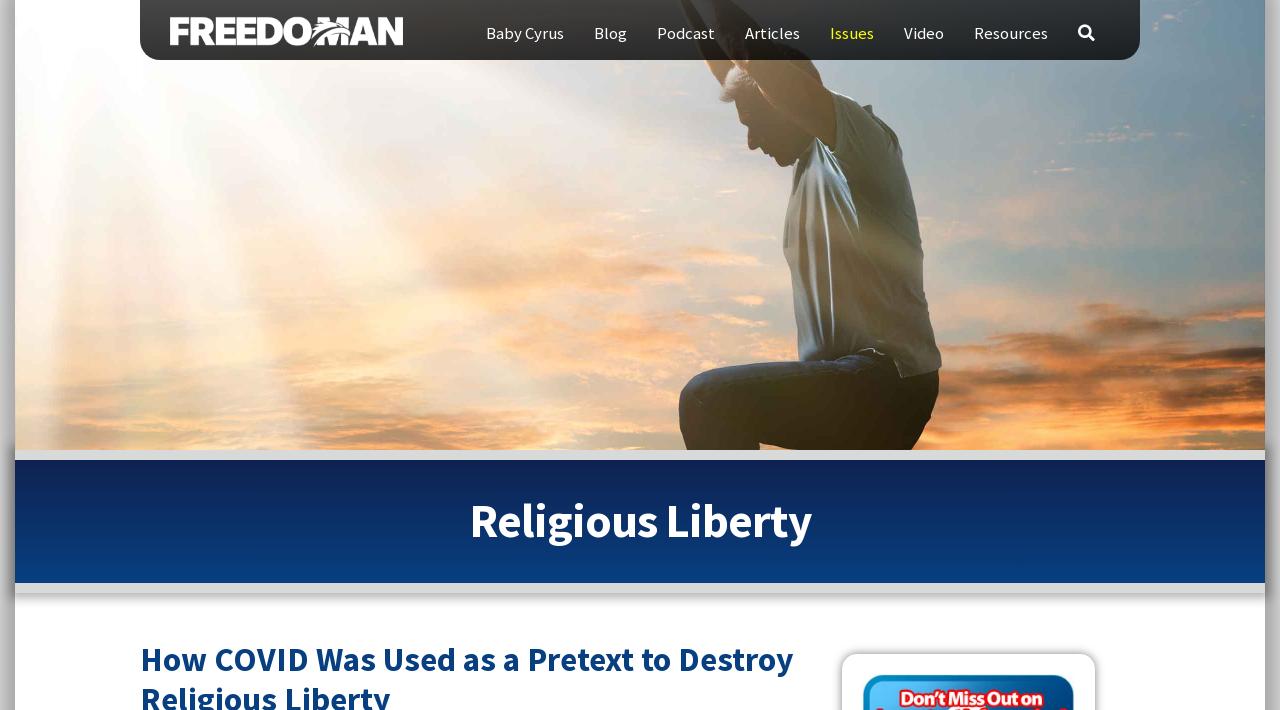From the element description Case Studies, predict the bounding box coordinates of the UI element. The coordinates must be specified in the format (top-left x, top-left y, bottom-right x, bottom-right y) and should be within the 0 to 1 range.

None